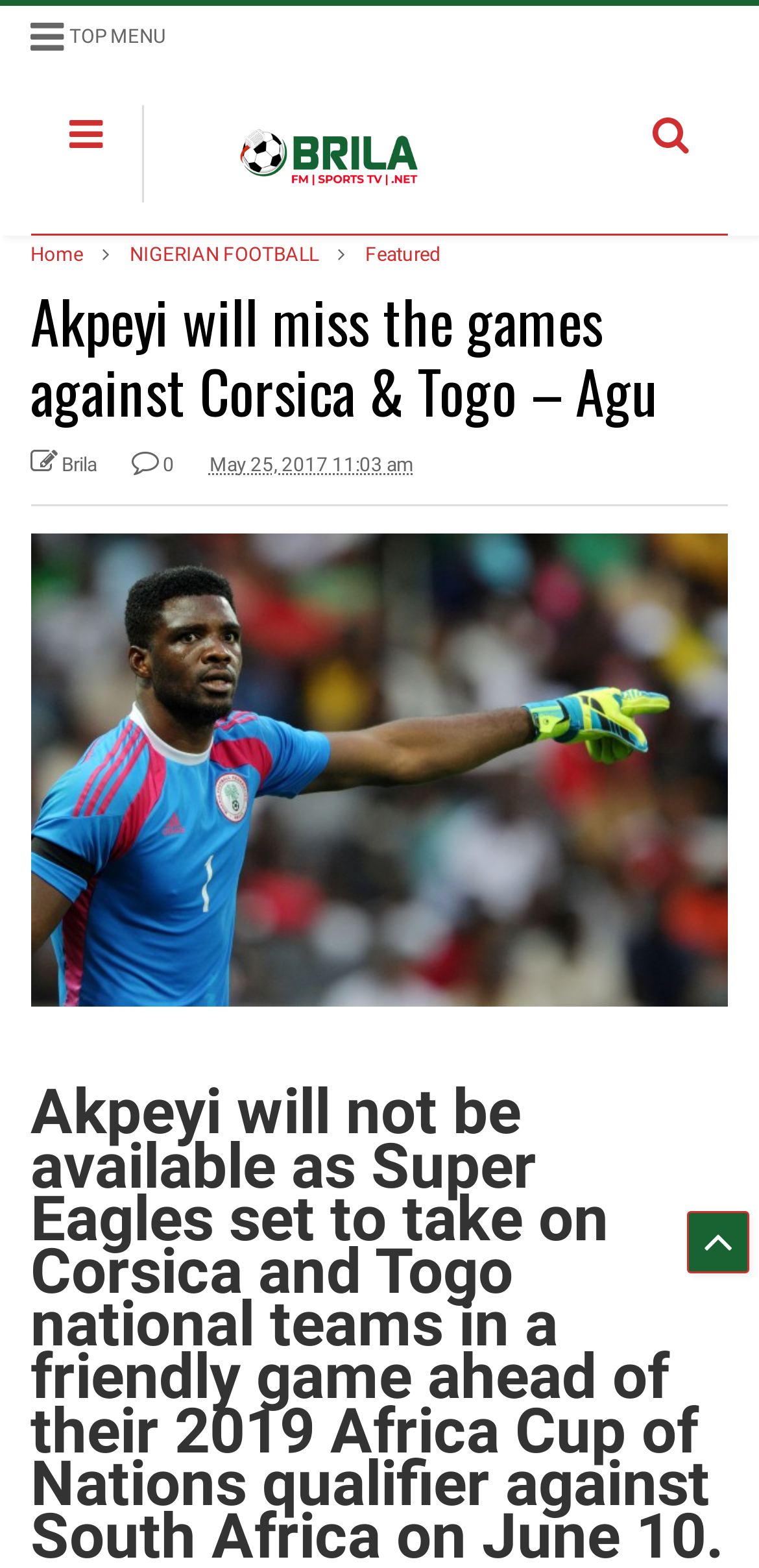Identify the bounding box coordinates of the region that needs to be clicked to carry out this instruction: "Click the Symbeo Health Logo". Provide these coordinates as four float numbers ranging from 0 to 1, i.e., [left, top, right, bottom].

None